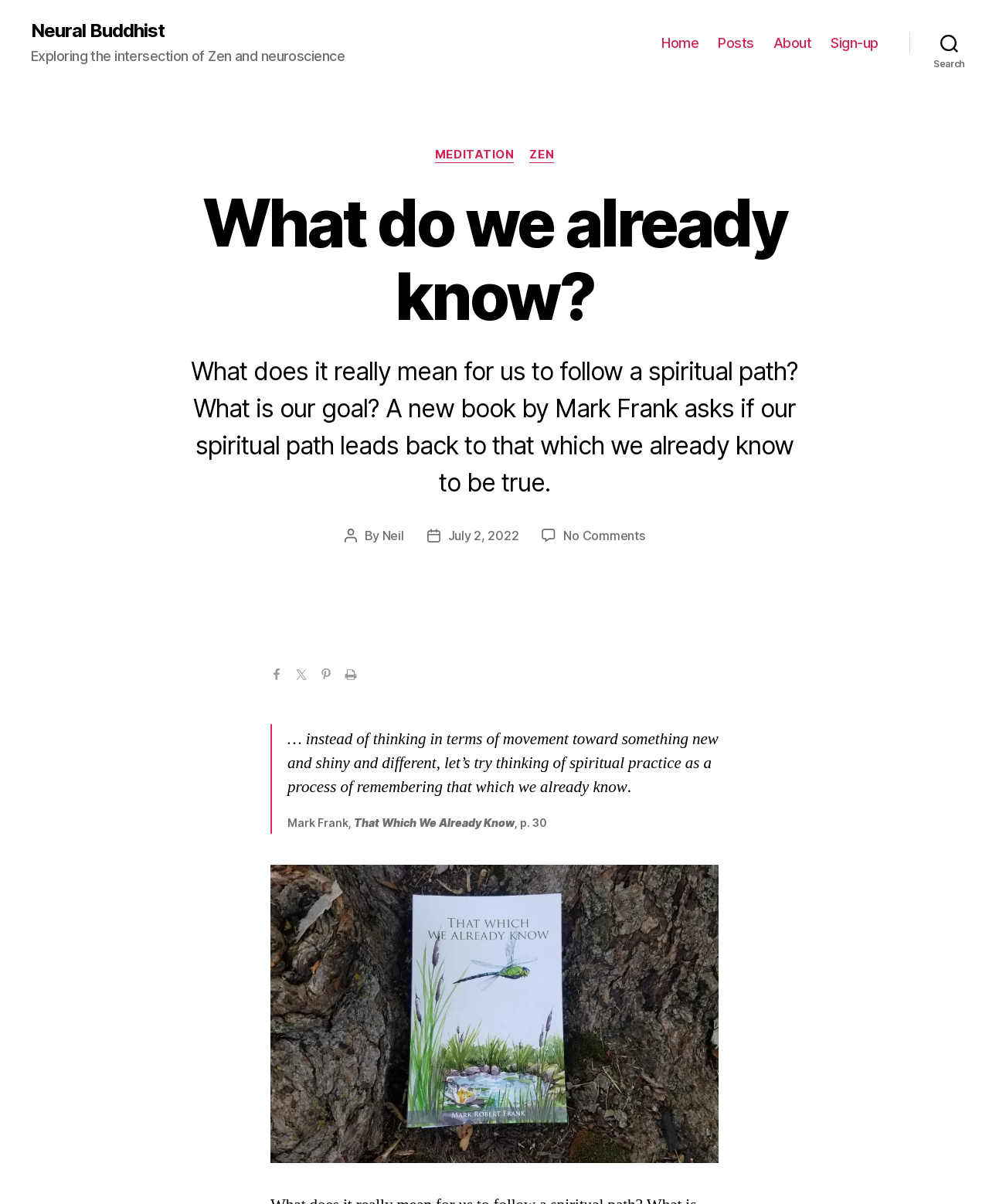Identify the bounding box coordinates for the UI element described as: "Neural Buddhist". The coordinates should be provided as four floats between 0 and 1: [left, top, right, bottom].

[0.031, 0.018, 0.166, 0.033]